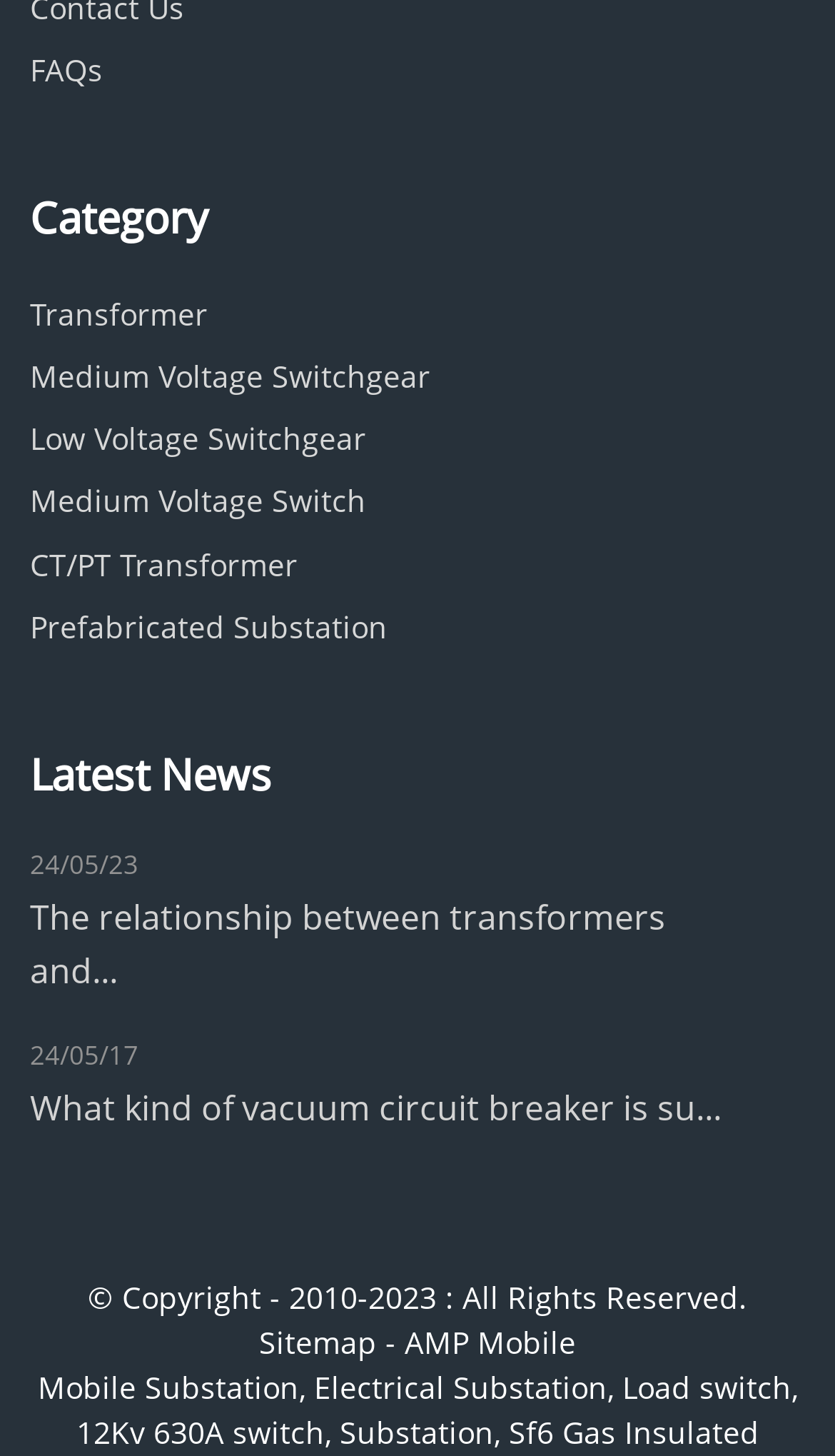Bounding box coordinates are given in the format (top-left x, top-left y, bottom-right x, bottom-right y). All values should be floating point numbers between 0 and 1. Provide the bounding box coordinate for the UI element described as: The relationship between transformers and...

[0.036, 0.614, 0.797, 0.683]